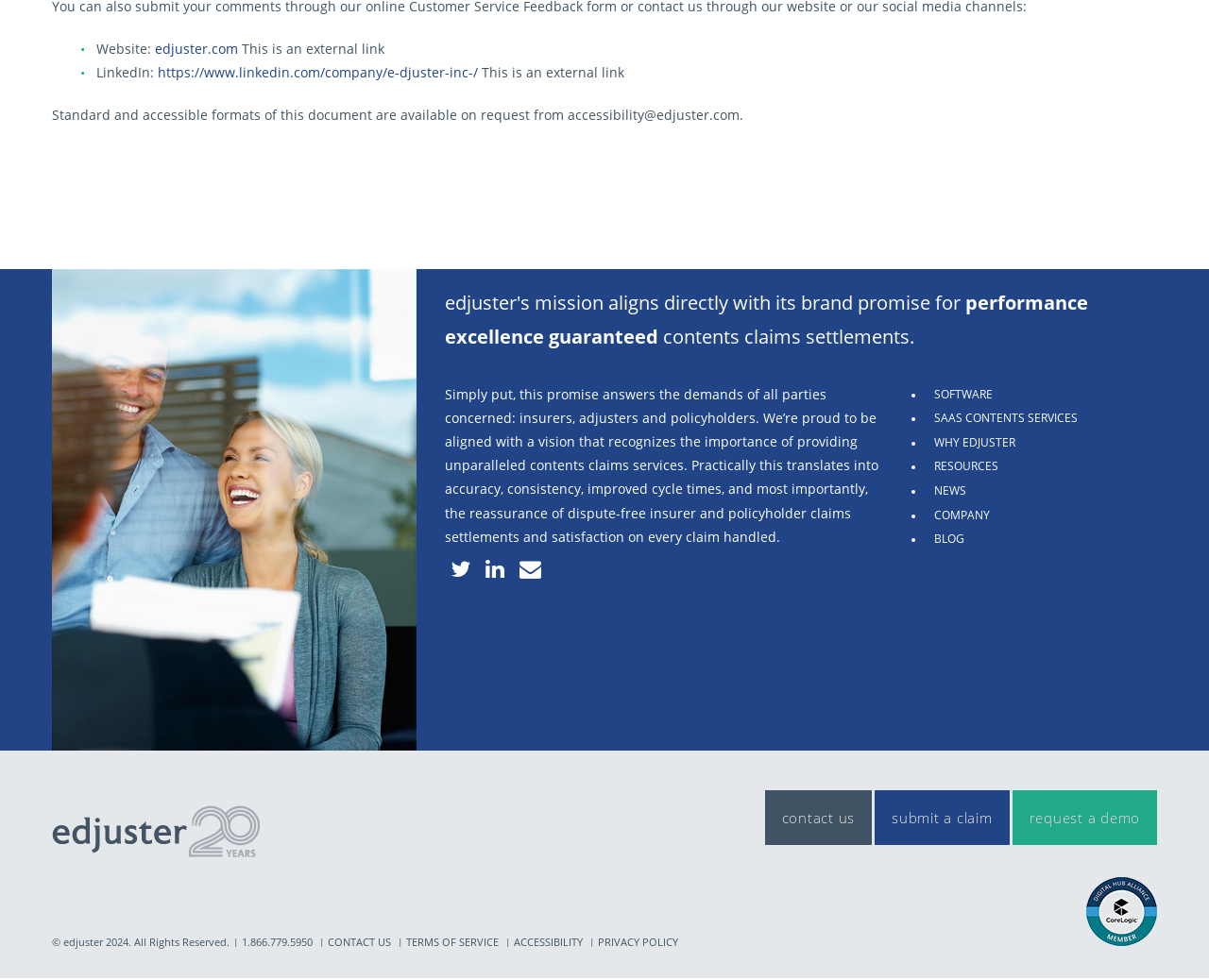What is the company name mentioned on the webpage? Based on the image, give a response in one word or a short phrase.

edjuster